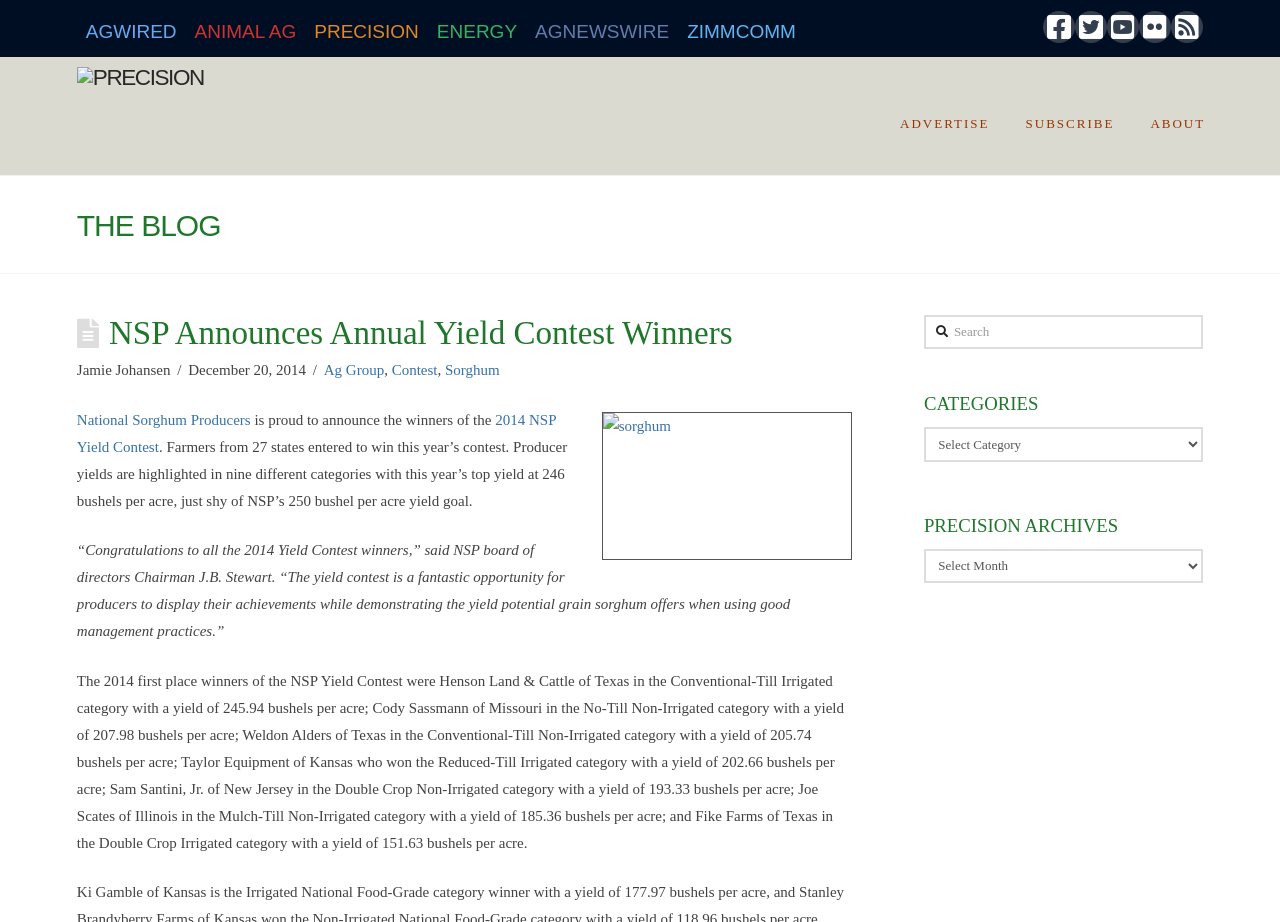Answer the question in a single word or phrase:
Who is the chairman of the NSP board of directors?

J.B. Stewart